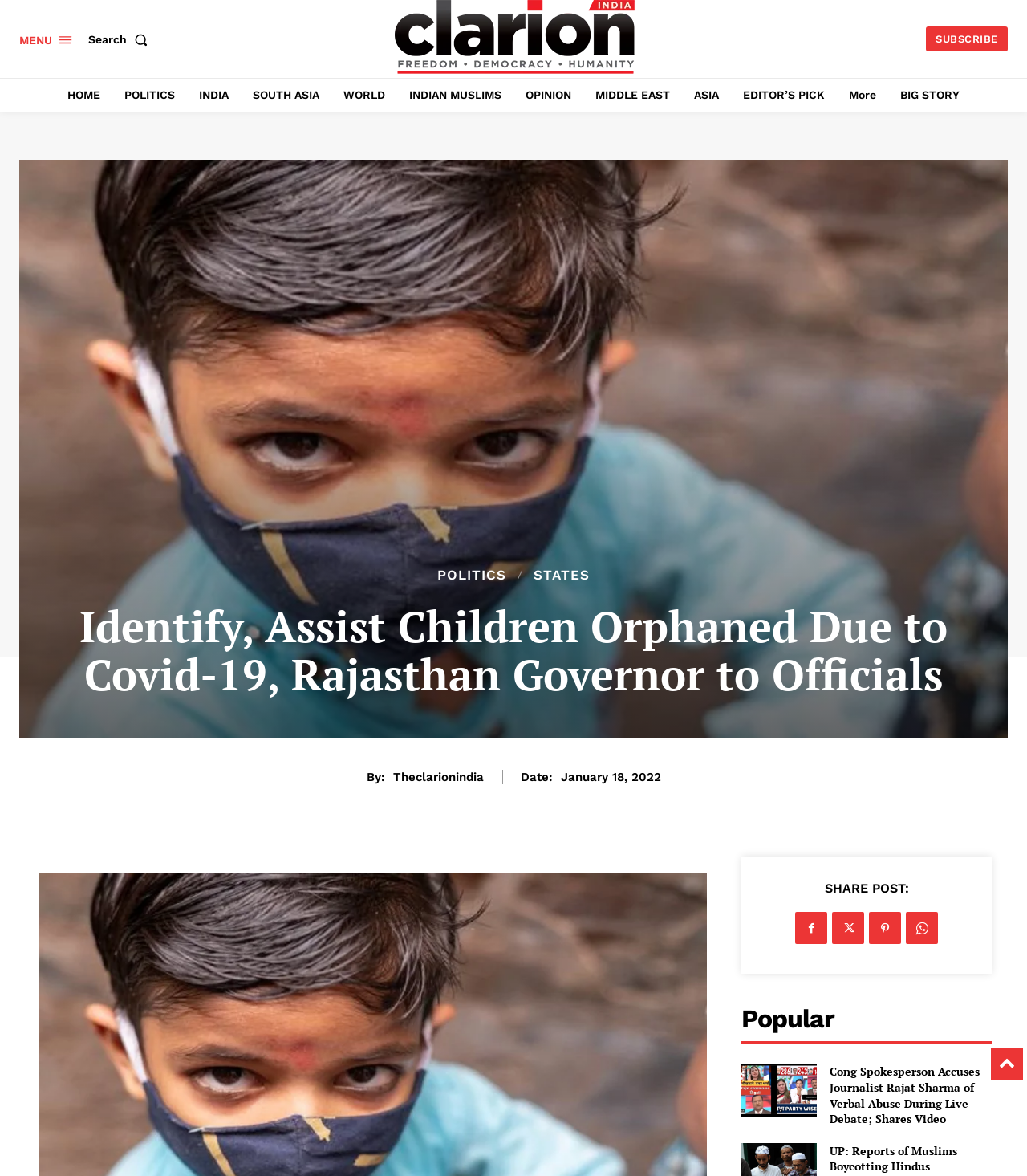Please provide the bounding box coordinates for the element that needs to be clicked to perform the following instruction: "Visit the HOME page". The coordinates should be given as four float numbers between 0 and 1, i.e., [left, top, right, bottom].

[0.058, 0.066, 0.105, 0.095]